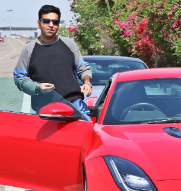Provide a brief response in the form of a single word or phrase:
What is the dominant color of the sports car?

Red